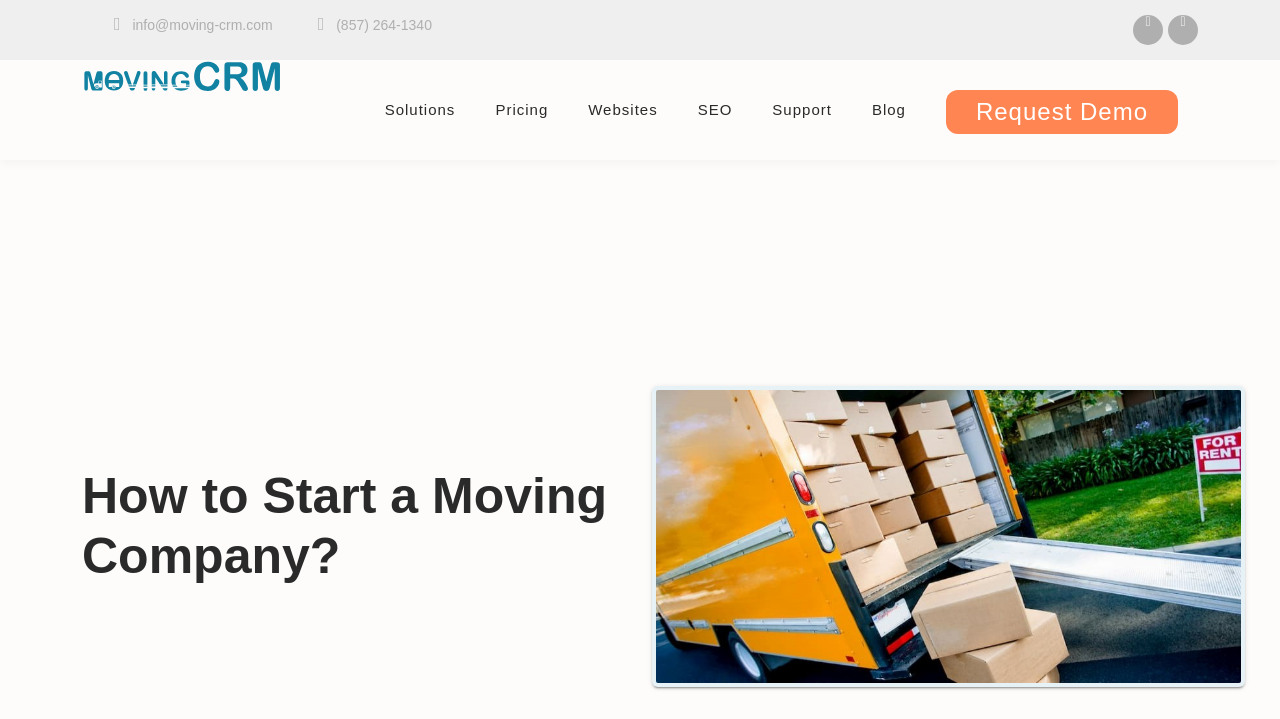Identify and provide the bounding box for the element described by: "(857) 264-1340".

[0.248, 0.024, 0.337, 0.046]